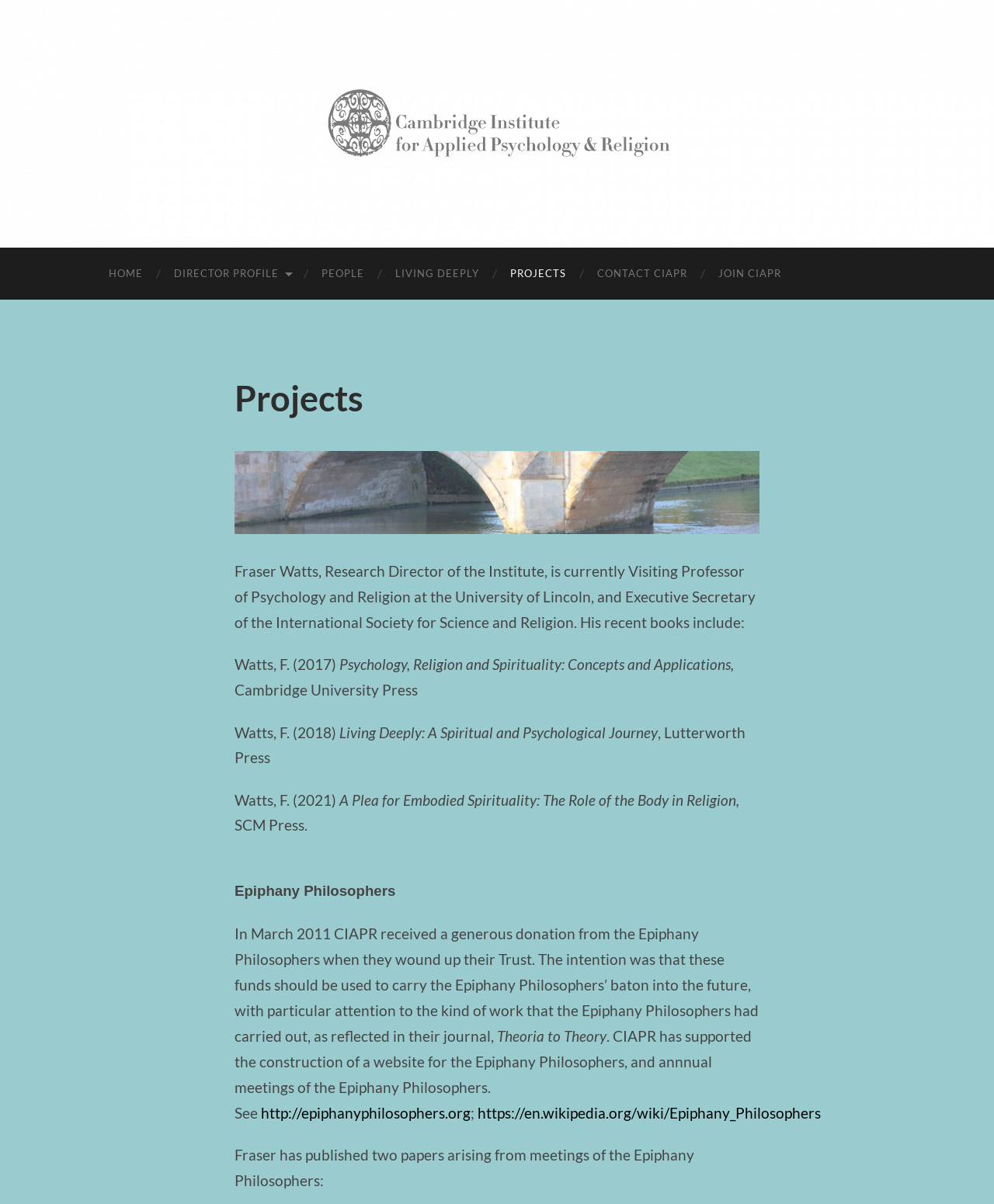Please analyze the image and provide a thorough answer to the question:
What is Fraser Watts' current position?

I found the answer by reading the text that describes Fraser Watts, which states that he is 'currently Visiting Professor of Psychology and Religion at the University of Lincoln'.